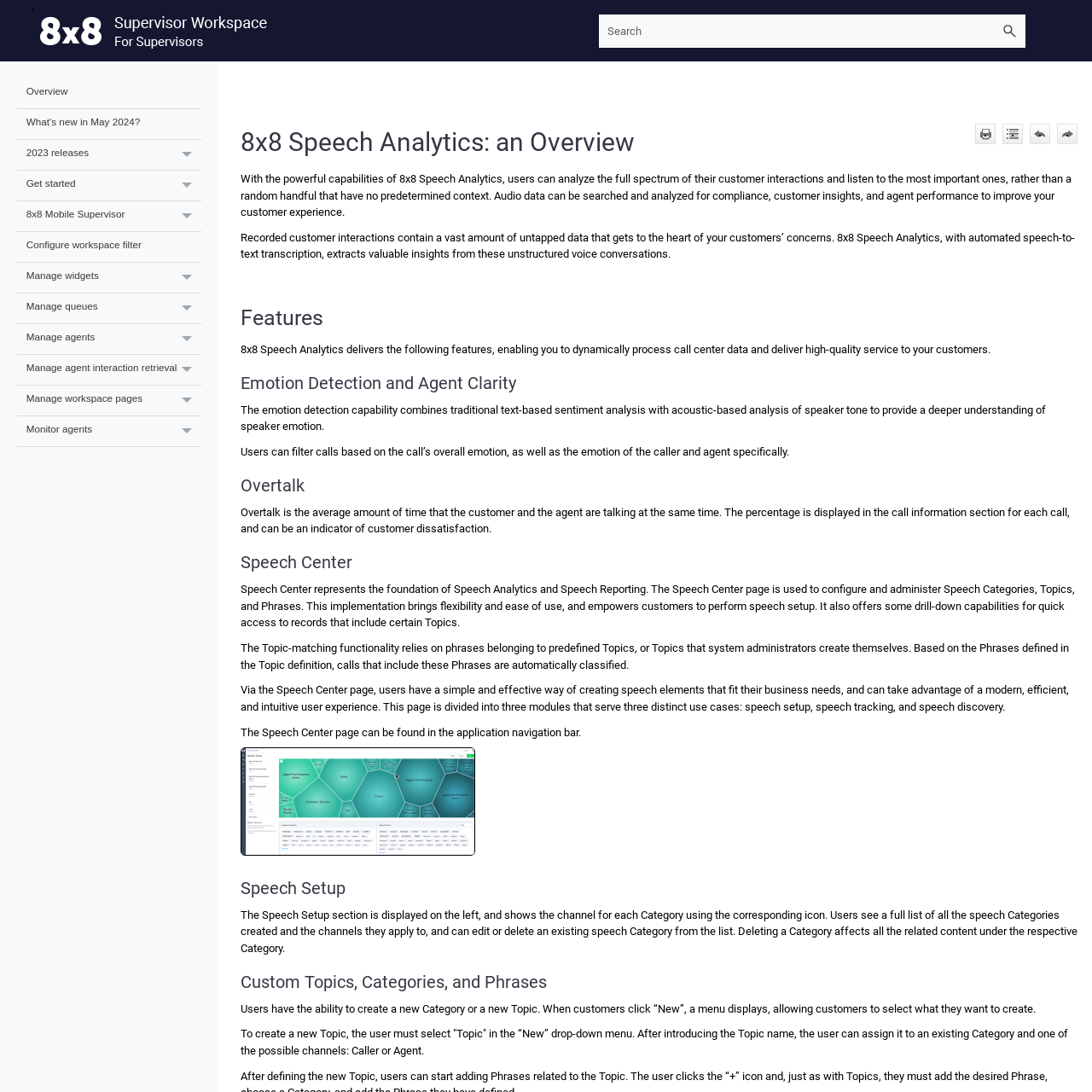Please examine the image and answer the question with a detailed explanation:
What is the purpose of the Speech Center page?

The purpose of the Speech Center page can be inferred from the description of the Speech Center page, which is found in the StaticText element with the text 'Speech Center represents the foundation of Speech Analytics and Speech Reporting. The Speech Center page is used to configure and administer Speech Categories, Topics, and Phrases.'